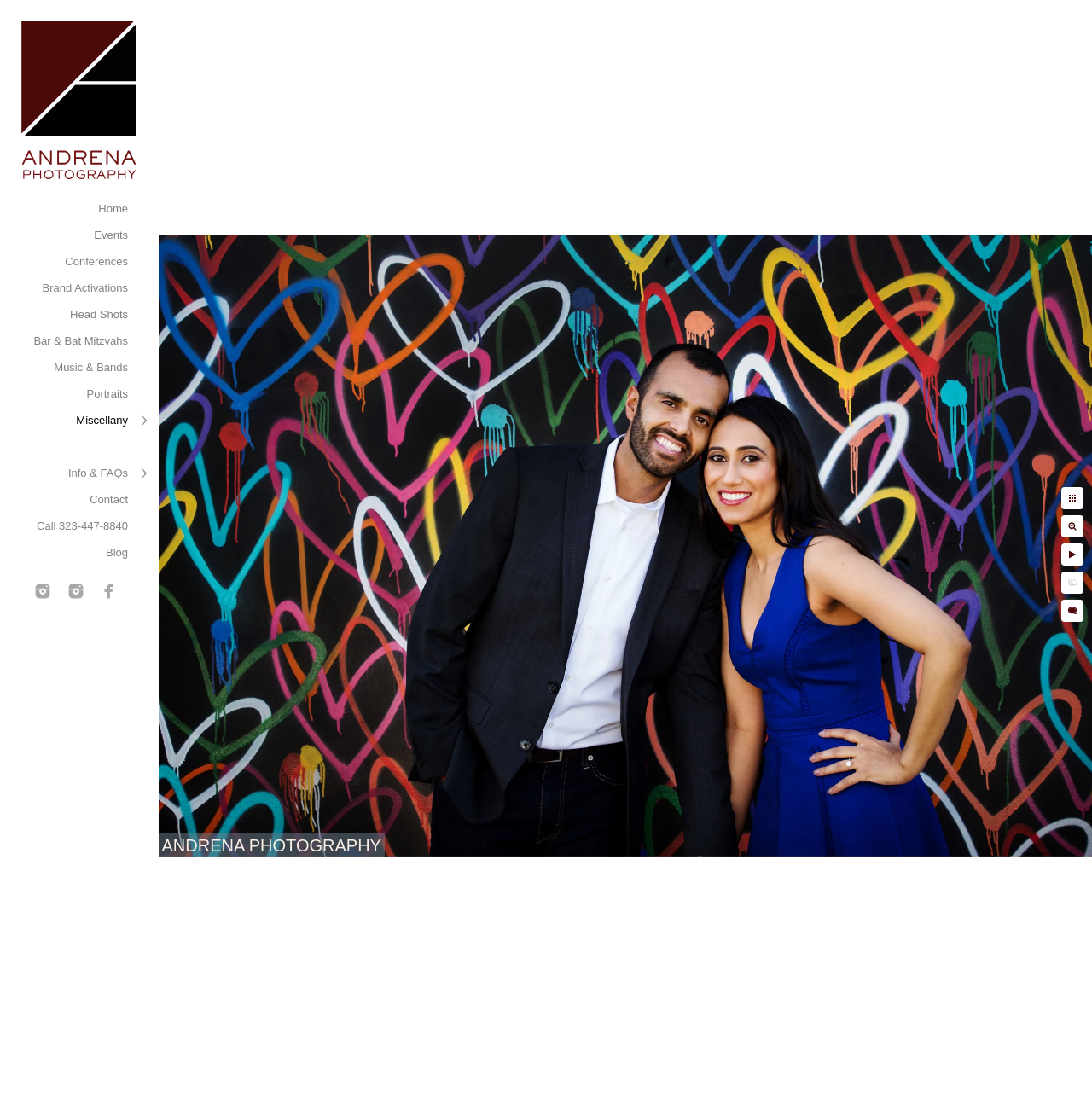How many social media links are there?
Based on the image, answer the question with as much detail as possible.

There are three social media links at the bottom of the webpage, which are Instagram - Events, Instagram - Punk Photography, and Personal Facebook.